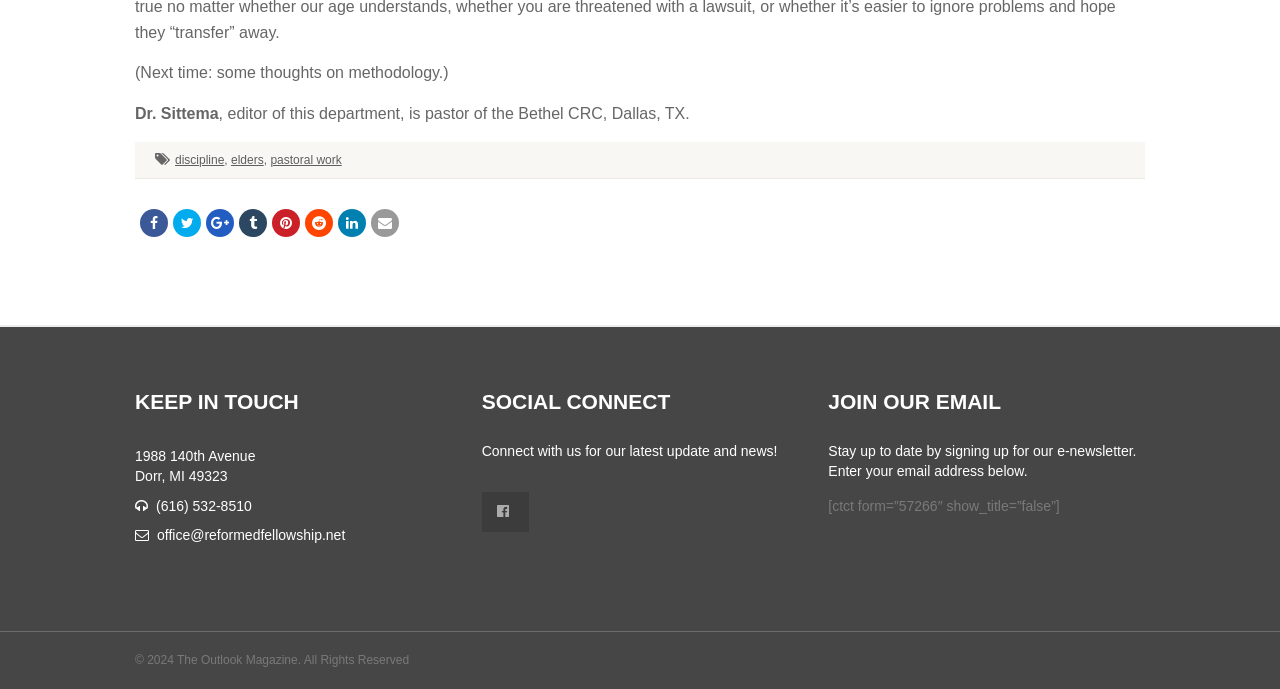Determine the bounding box coordinates of the clickable region to follow the instruction: "Enter email address to join the newsletter".

[0.647, 0.722, 0.828, 0.745]